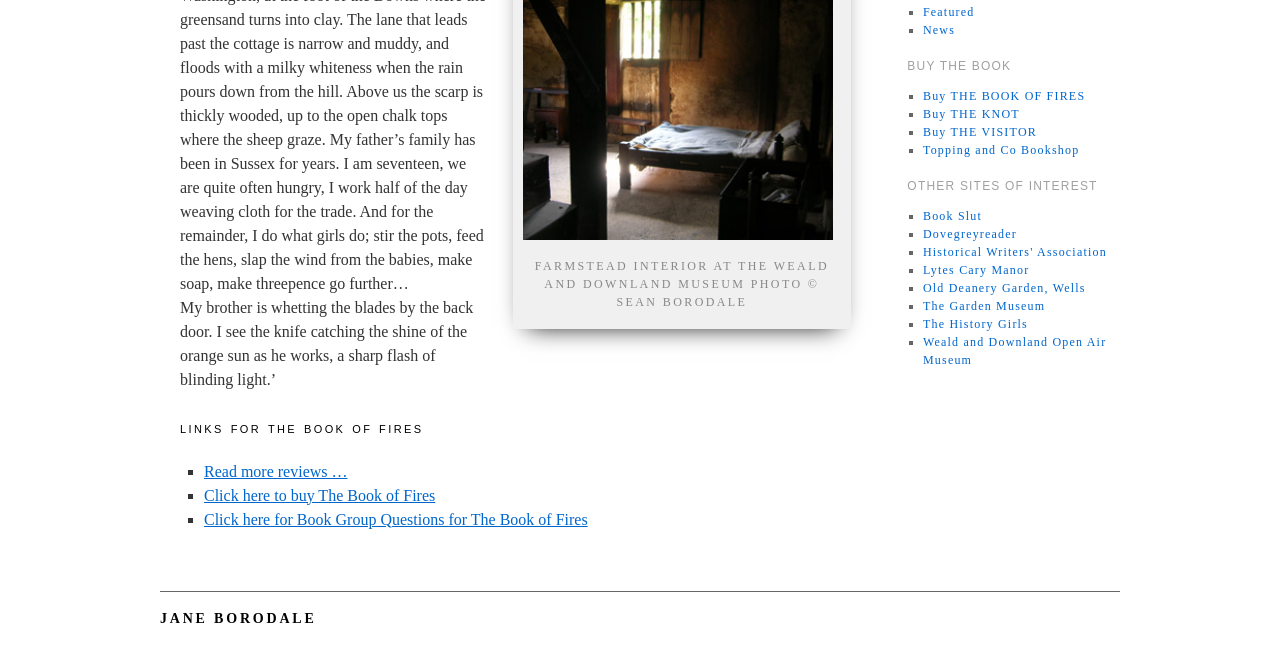Provide the bounding box coordinates of the HTML element this sentence describes: "Featured". The bounding box coordinates consist of four float numbers between 0 and 1, i.e., [left, top, right, bottom].

[0.721, 0.008, 0.761, 0.029]